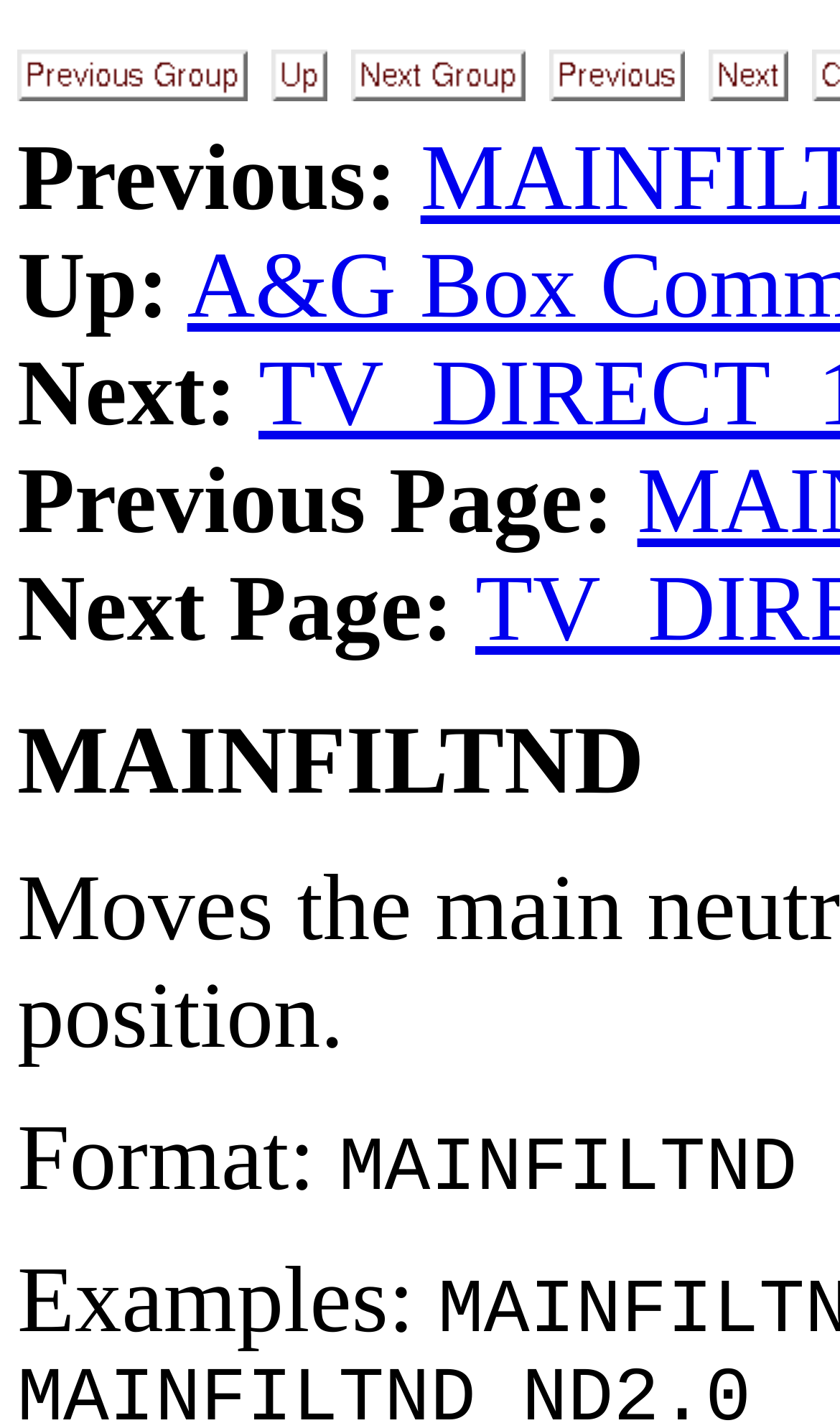Bounding box coordinates are given in the format (top-left x, top-left y, bottom-right x, bottom-right y). All values should be floating point numbers between 0 and 1. Provide the bounding box coordinate for the UI element described as: aria-label="search site button" value="go"

None